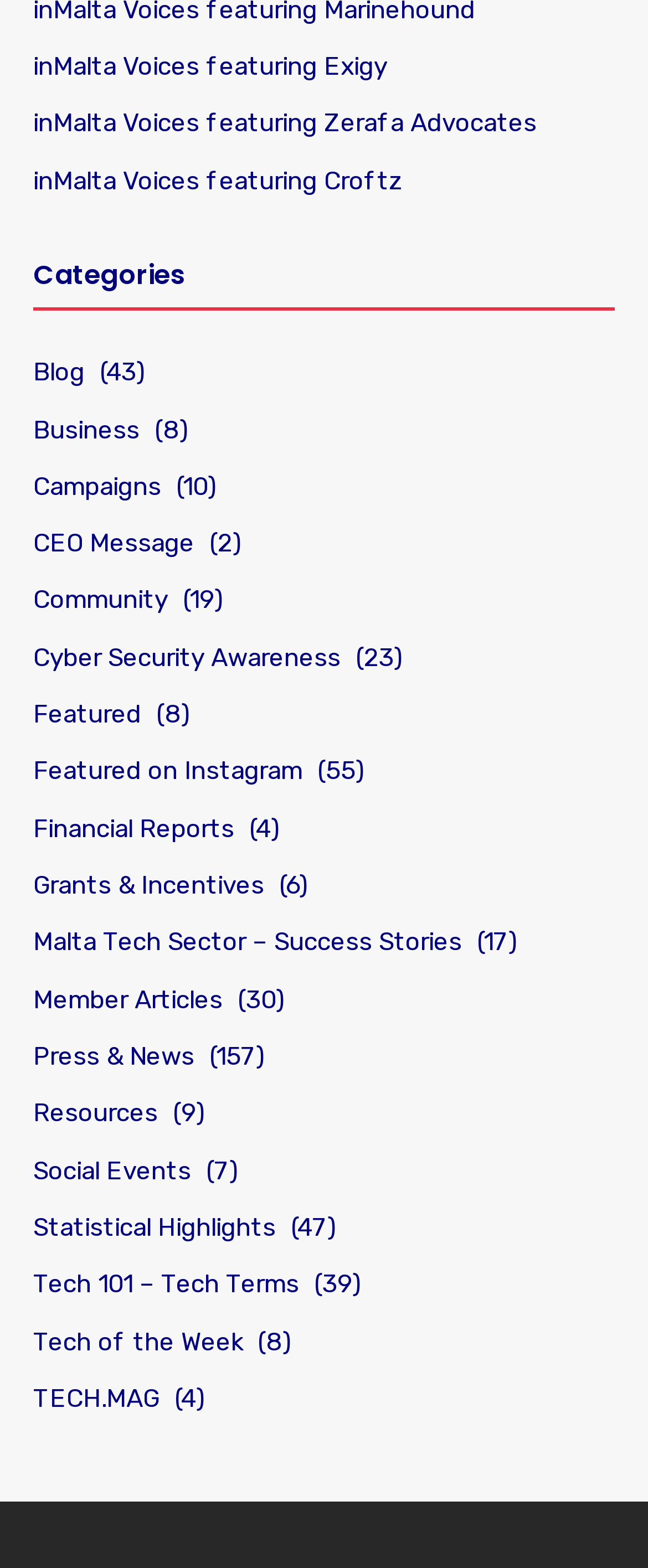Please identify the bounding box coordinates of the element I should click to complete this instruction: 'Learn about cyber security awareness'. The coordinates should be given as four float numbers between 0 and 1, like this: [left, top, right, bottom].

[0.051, 0.41, 0.526, 0.429]